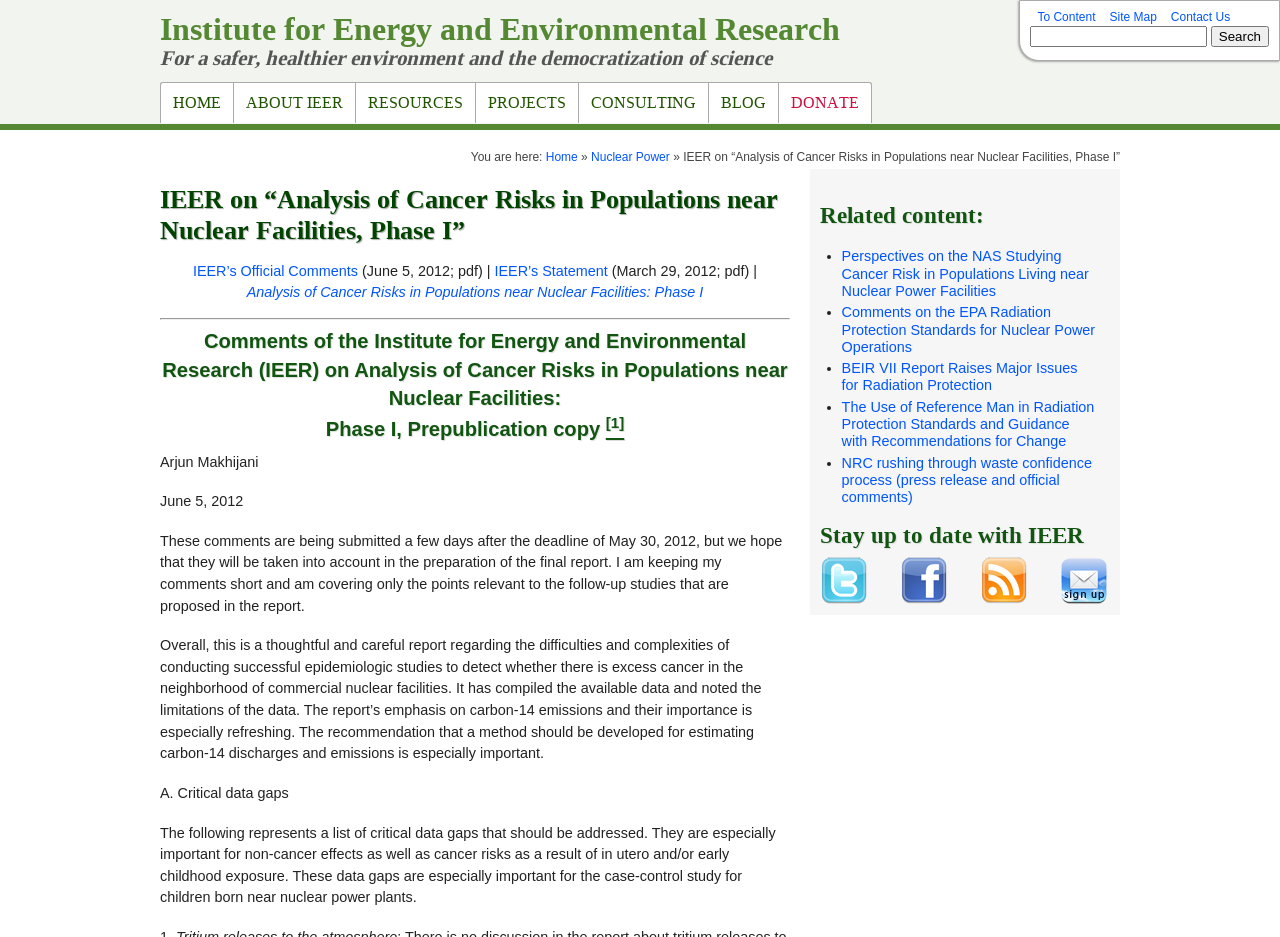Select the bounding box coordinates of the element I need to click to carry out the following instruction: "View related content on perspectives on the NAS studying cancer risk".

[0.657, 0.265, 0.851, 0.319]